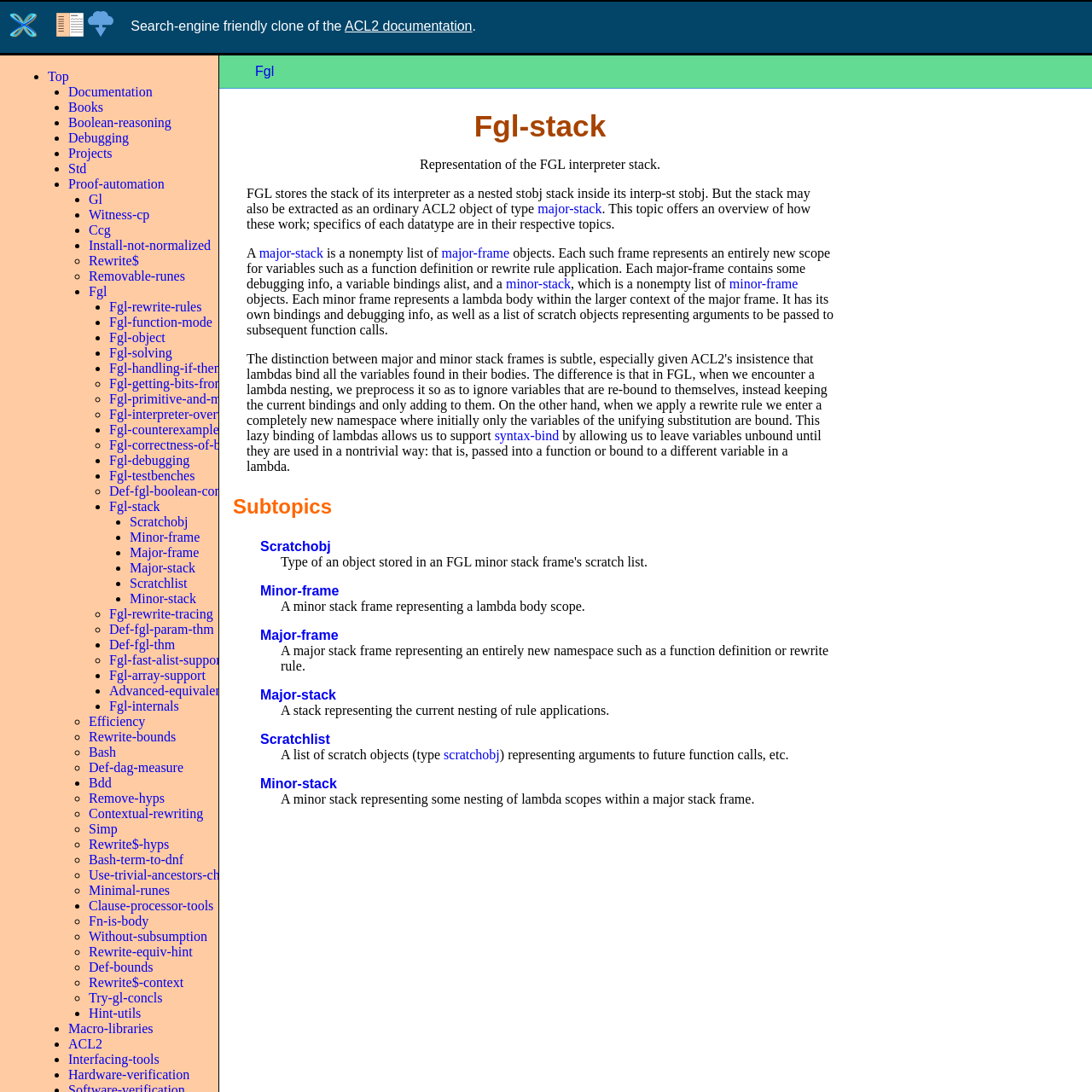How many links are there in the webpage?
Look at the image and answer the question using a single word or phrase.

43